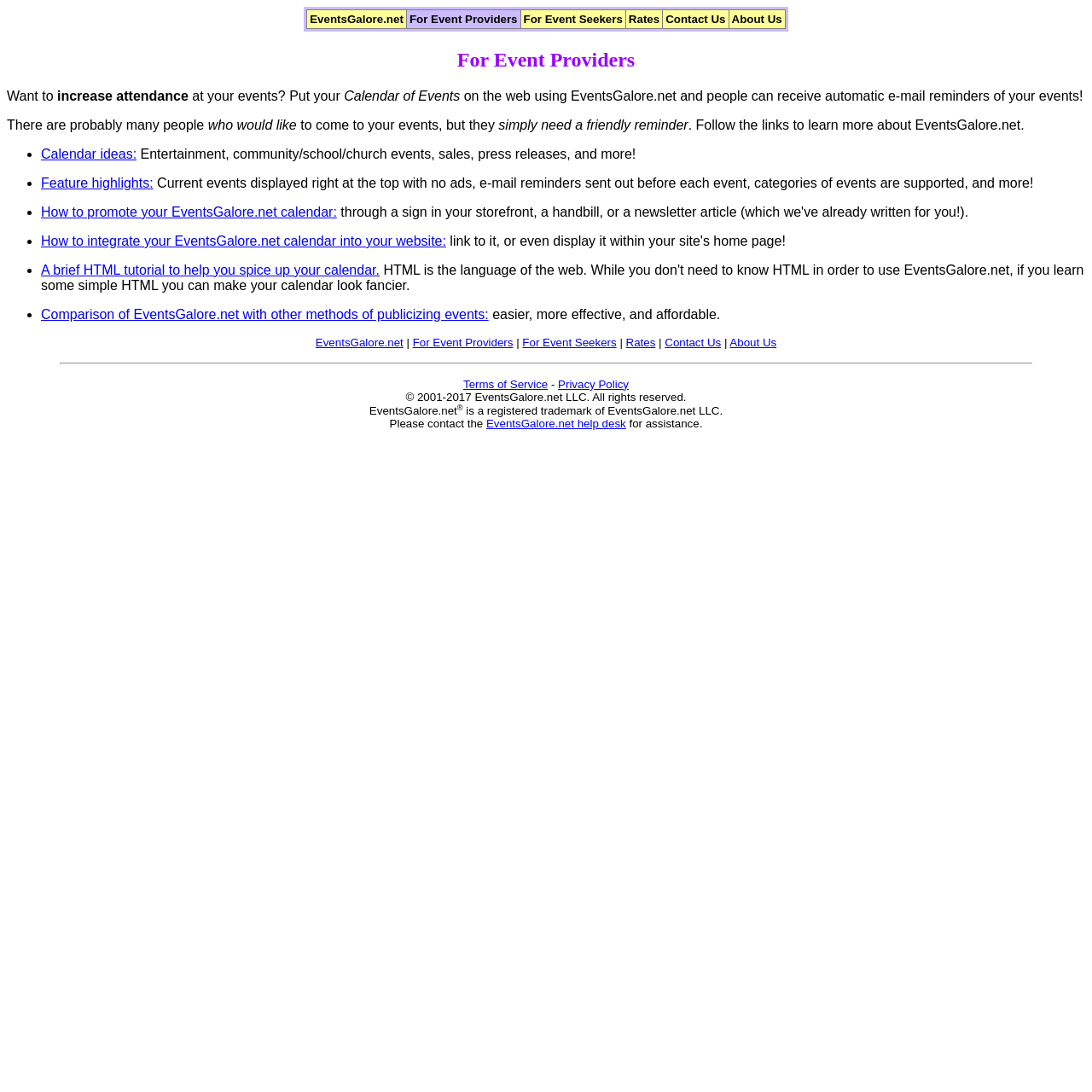Locate the bounding box coordinates of the clickable region necessary to complete the following instruction: "View 'About Us'". Provide the coordinates in the format of four float numbers between 0 and 1, i.e., [left, top, right, bottom].

[0.67, 0.01, 0.716, 0.023]